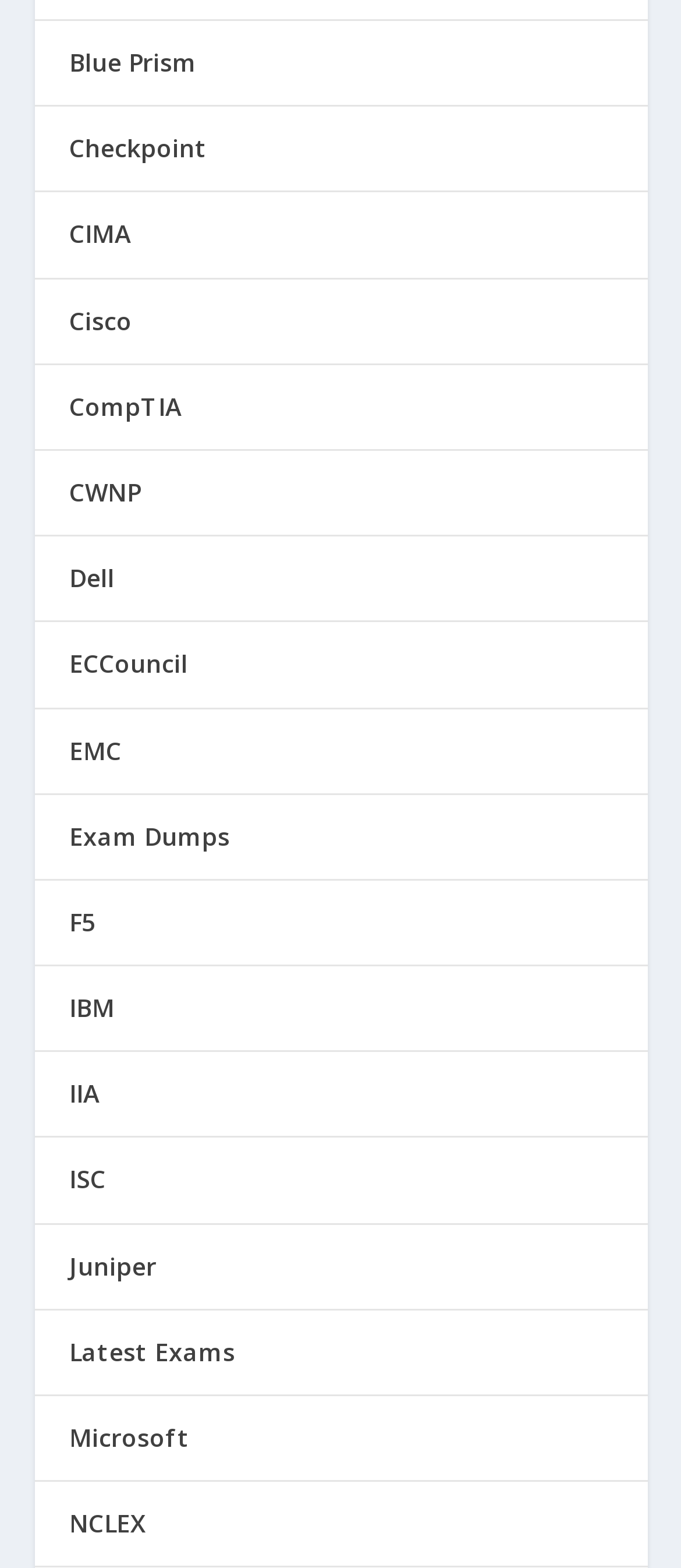Determine the bounding box of the UI component based on this description: "ECCouncil". The bounding box coordinates should be four float values between 0 and 1, i.e., [left, top, right, bottom].

[0.101, 0.413, 0.276, 0.434]